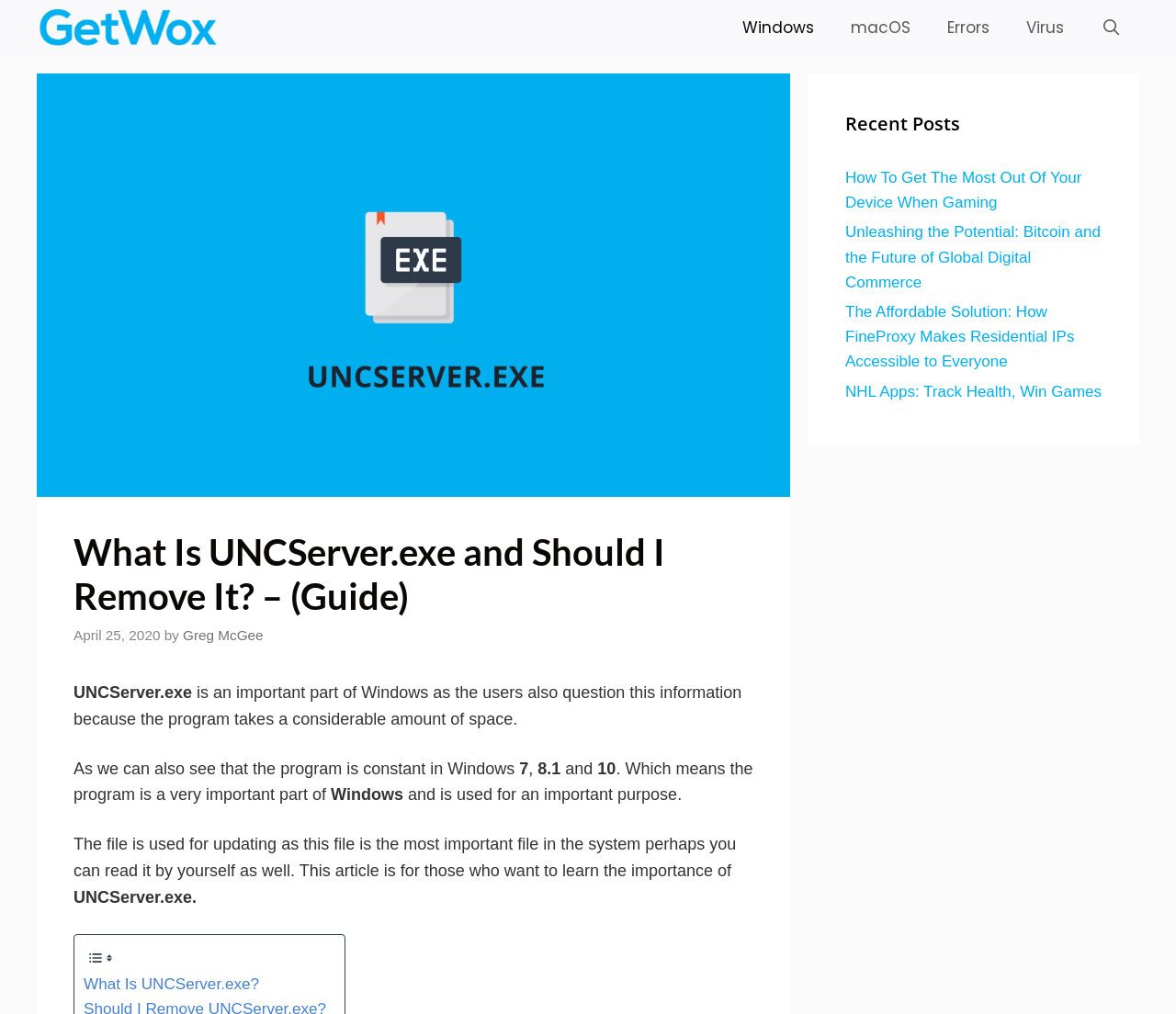What is the category of the recent posts section?
Answer the question with a detailed explanation, including all necessary information.

The recent posts section on the webpage includes links to different articles, which are categorized under gaming and technology. The titles of these articles, such as 'How To Get The Most Out Of Your Device When Gaming' and 'Unleashing the Potential: Bitcoin and the Future of Global Digital Commerce', suggest that they are related to gaming and technology.